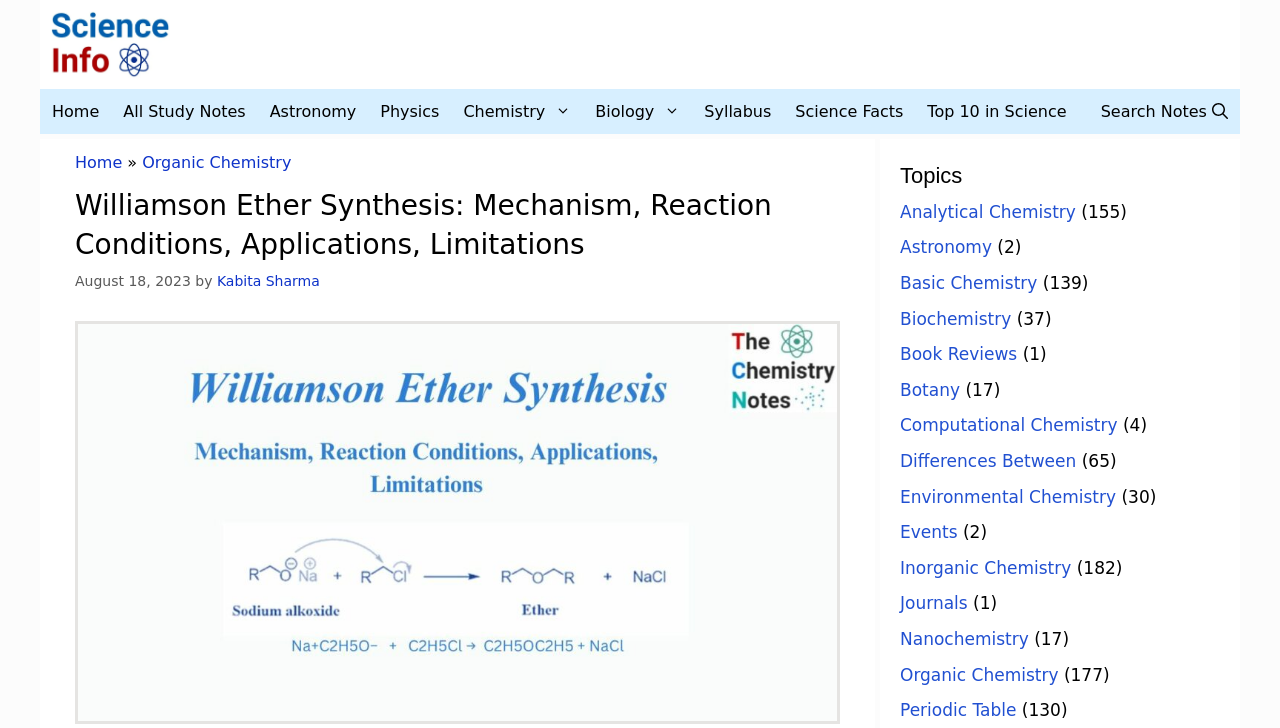Given the webpage screenshot and the description, determine the bounding box coordinates (top-left x, top-left y, bottom-right x, bottom-right y) that define the location of the UI element matching this description: Biology

[0.456, 0.122, 0.541, 0.184]